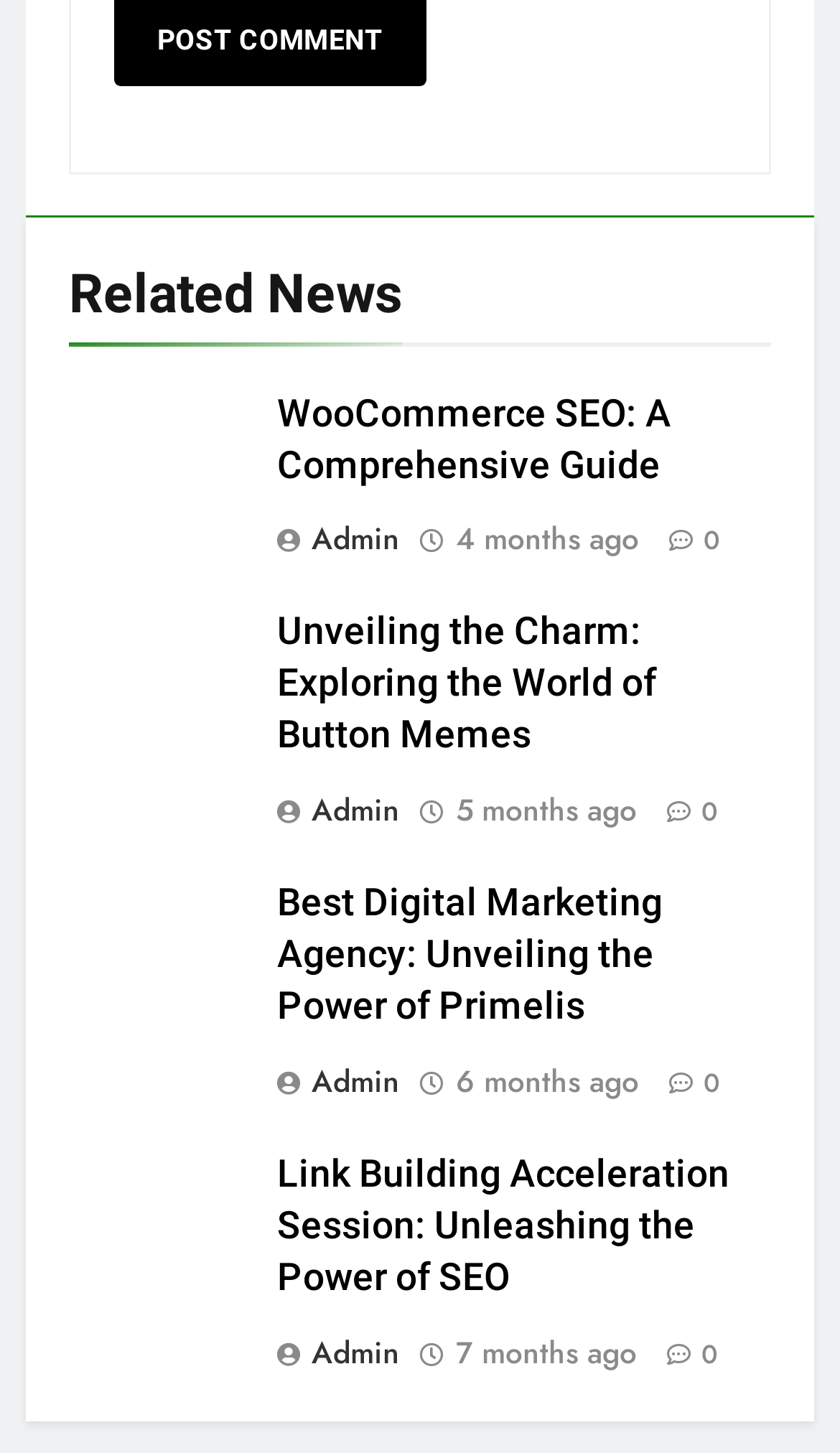Please reply to the following question with a single word or a short phrase:
What is the theme of the third article?

Digital Marketing